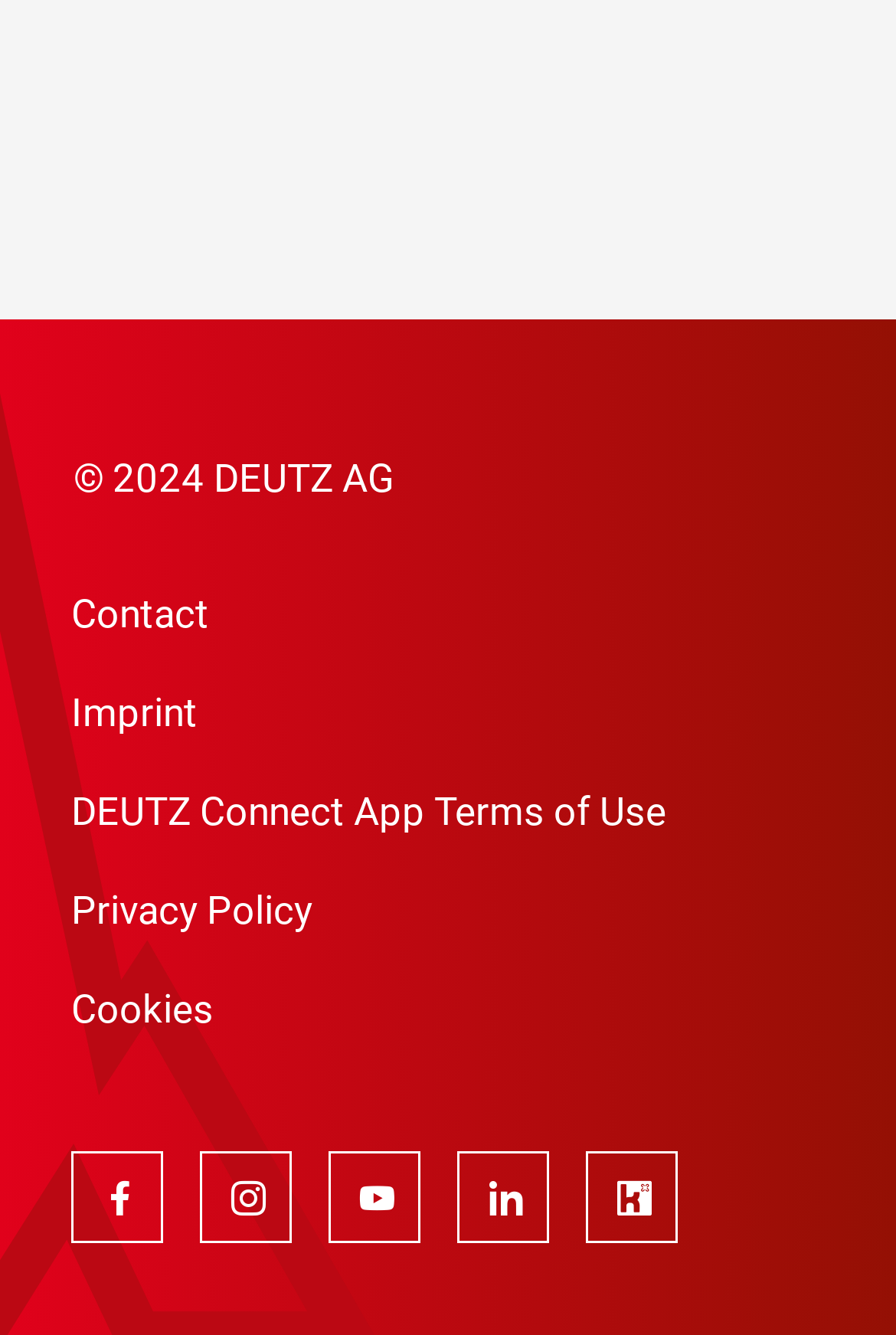What is the copyright year?
Please provide a comprehensive answer to the question based on the webpage screenshot.

The copyright year can be found in the static text element '© 2024 DEUTZ AG' which is located at the bottom of the webpage.